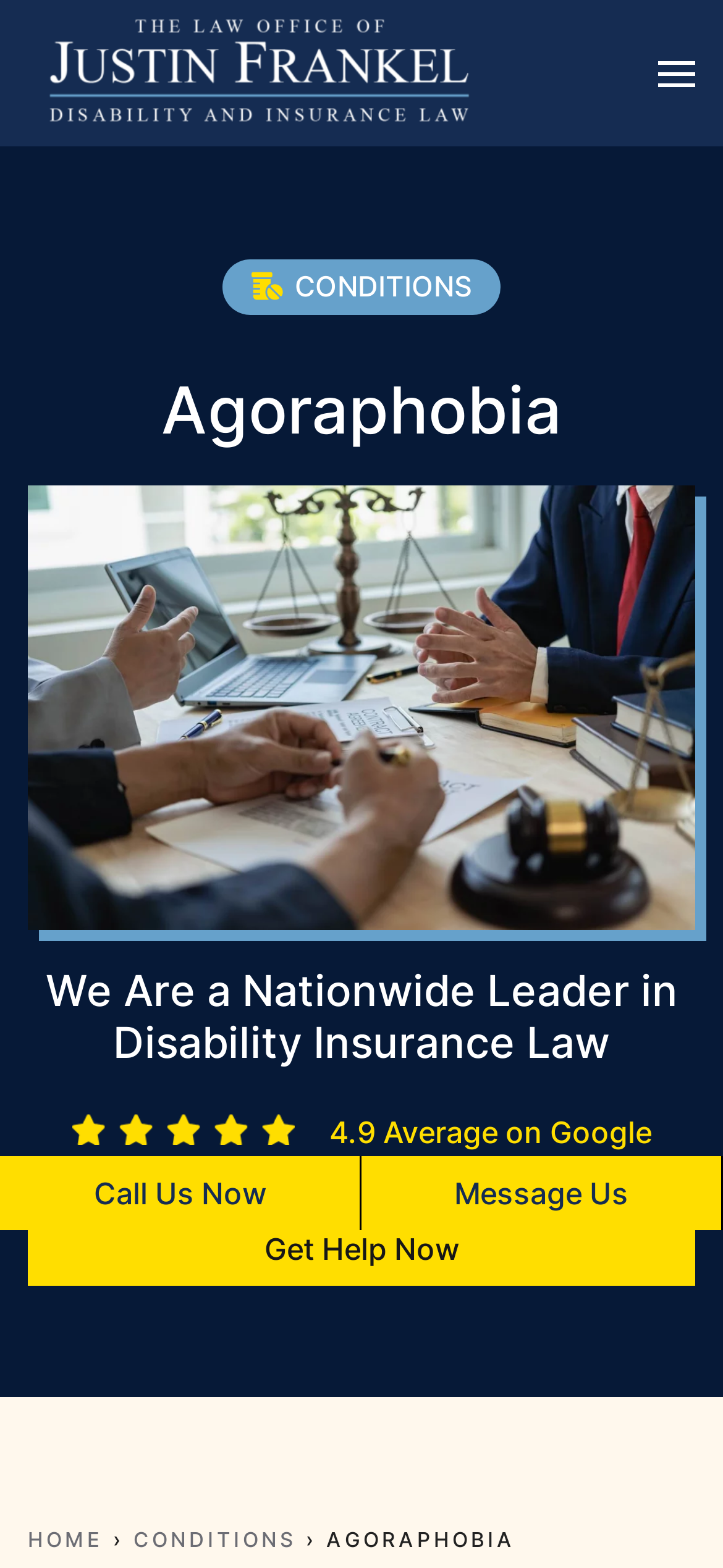What is the text on the top-left corner of the webpage?
Your answer should be a single word or phrase derived from the screenshot.

Back to home